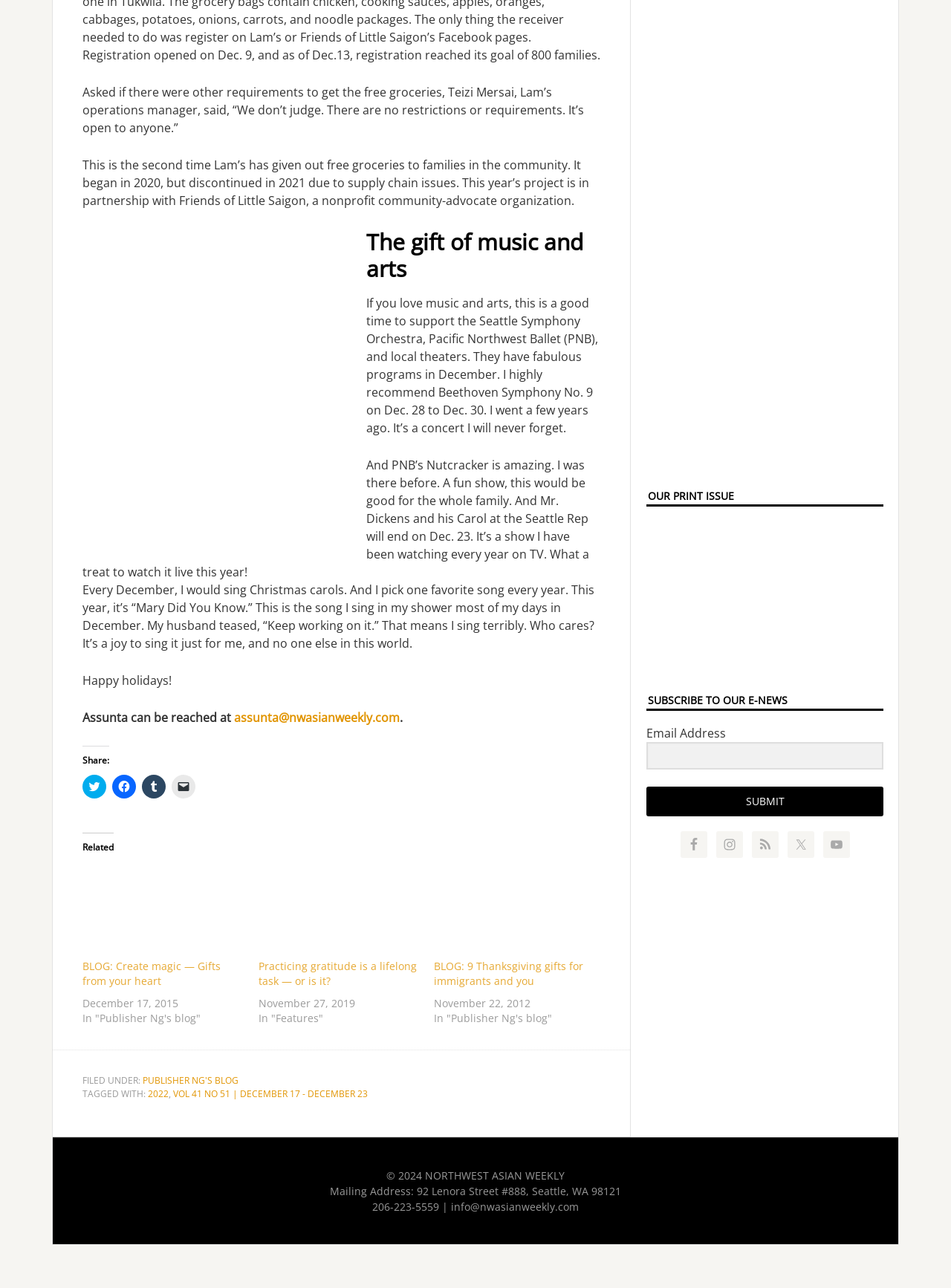What is the name of the nonprofit community-advocate organization?
Deliver a detailed and extensive answer to the question.

The blog post mentions that Lam's is partnering with Friends of Little Saigon, a nonprofit community-advocate organization, to give out free groceries to families in the community.